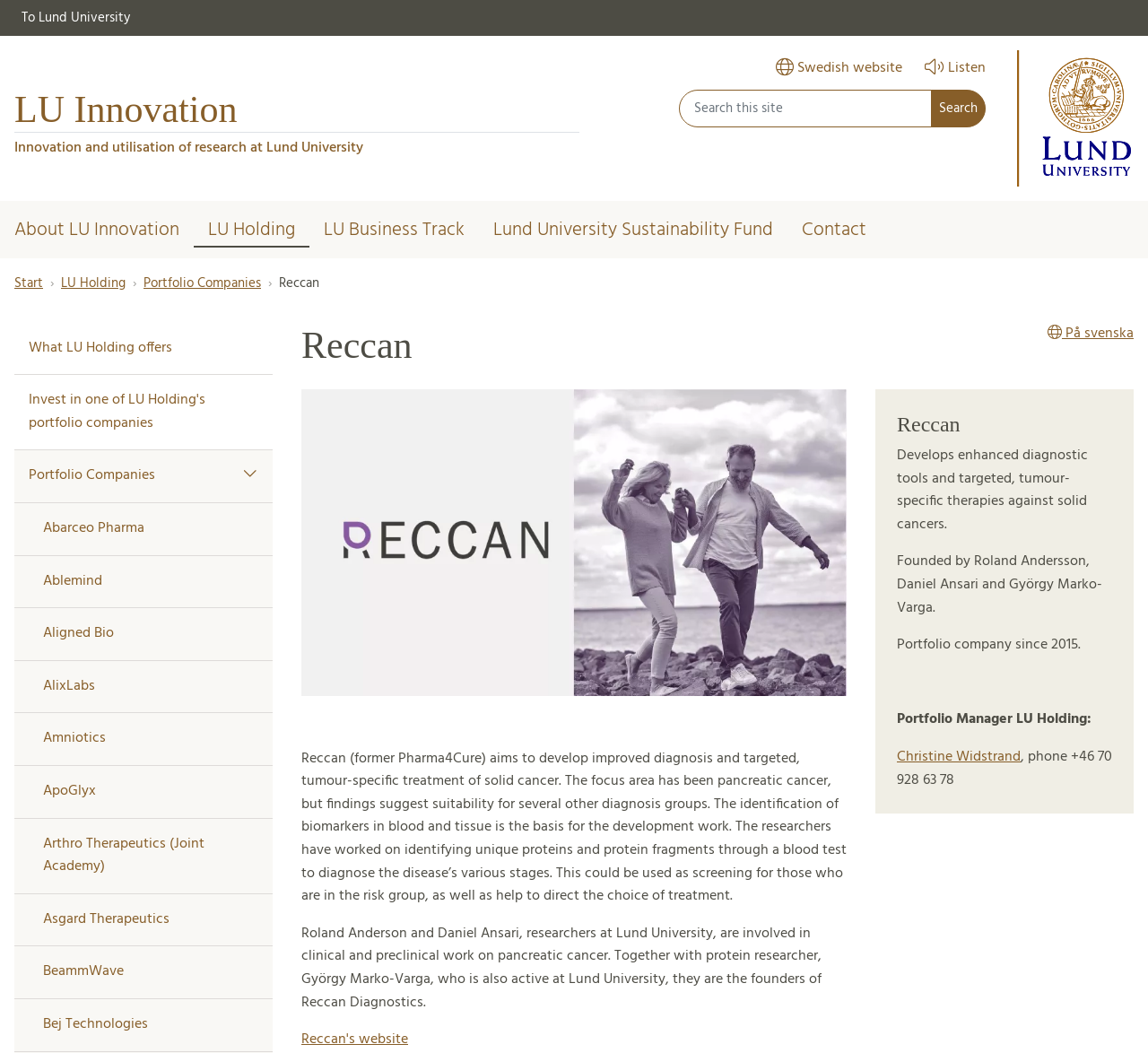What is the language of the Swedish website?
Please provide a single word or phrase as your answer based on the image.

Swedish